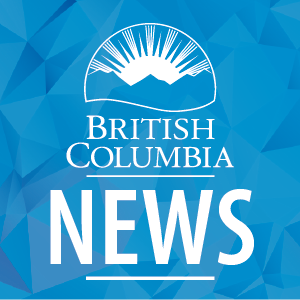What does the sunburst motif symbolize?
Based on the visual content, answer with a single word or a brief phrase.

Brightness and positivity